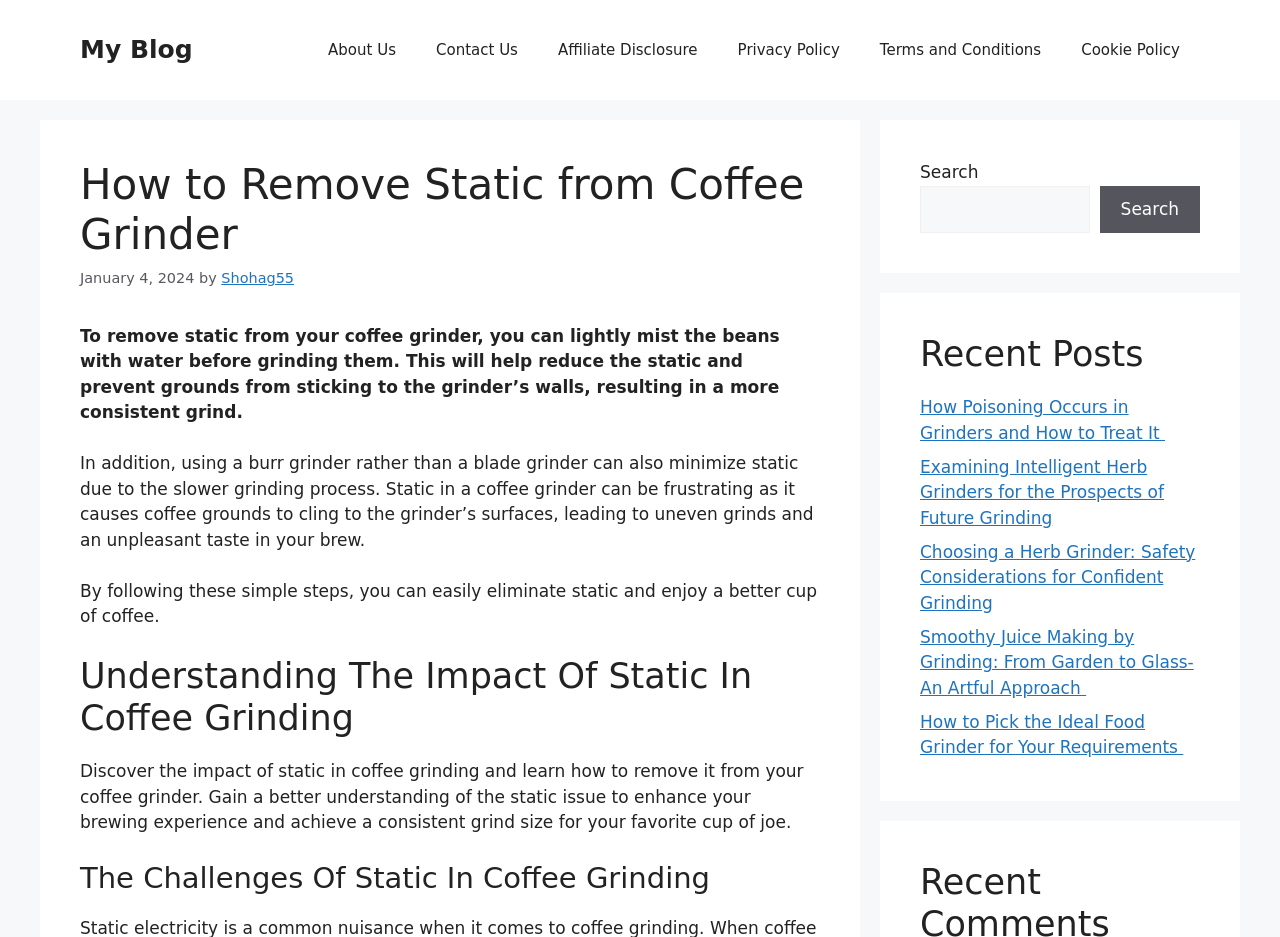What is the purpose of misting coffee beans with water?
Using the details shown in the screenshot, provide a comprehensive answer to the question.

According to the webpage, misting coffee beans with water before grinding them can help reduce static and prevent grounds from sticking to the grinder's walls, resulting in a more consistent grind.